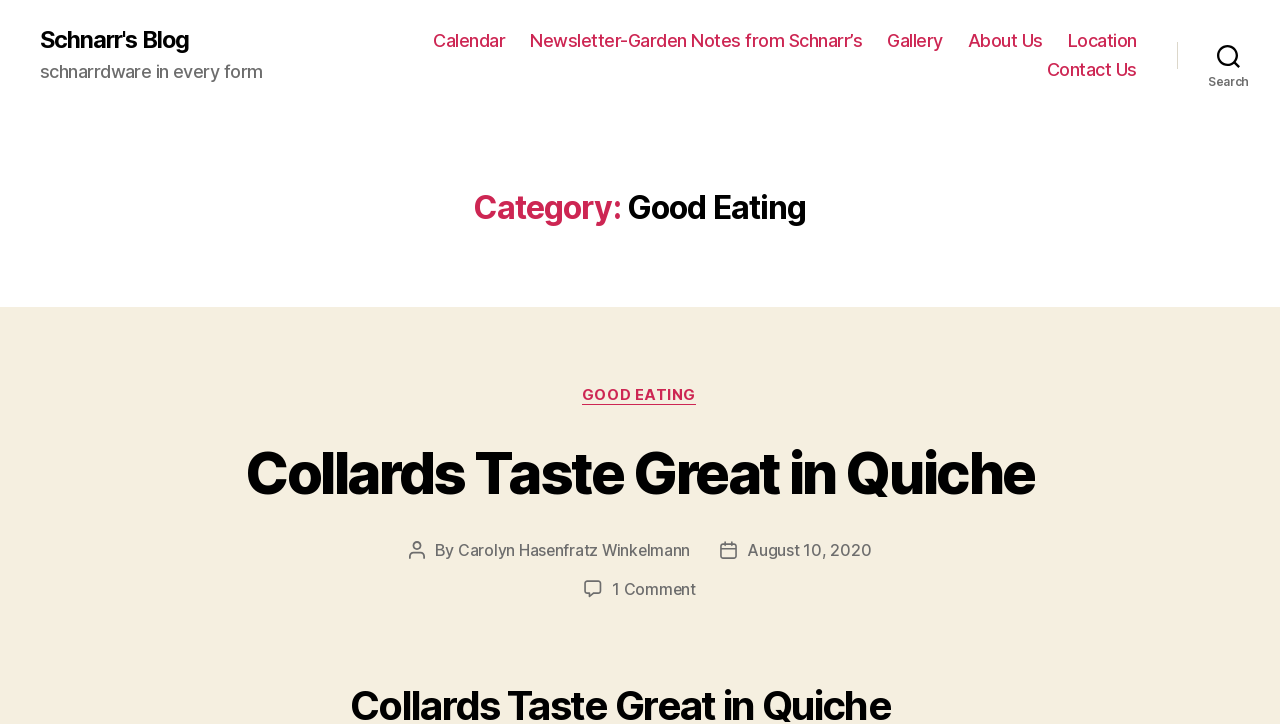Please locate the bounding box coordinates of the region I need to click to follow this instruction: "go to Schnarr's Blog".

[0.031, 0.039, 0.153, 0.072]